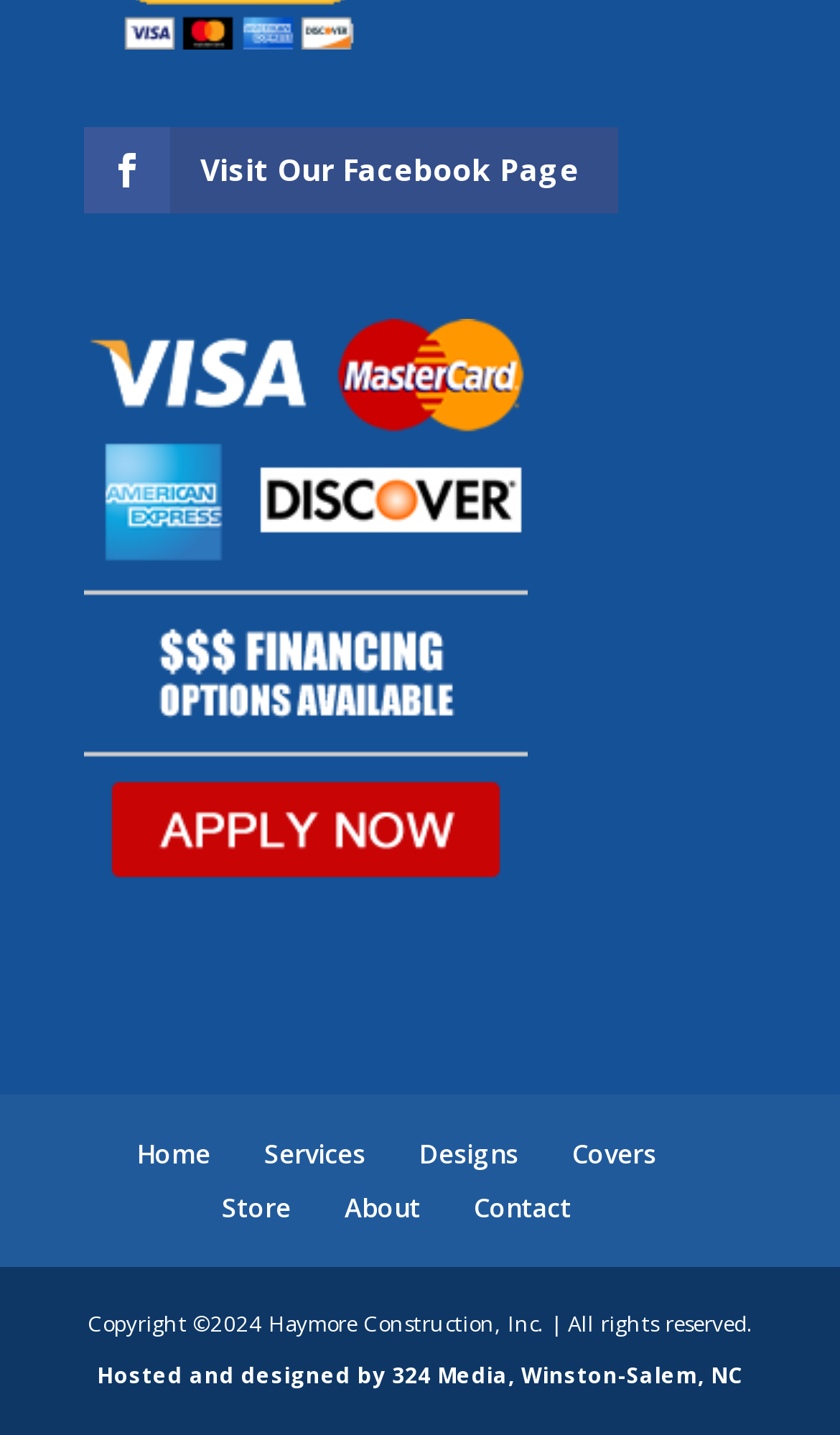Can you find the bounding box coordinates of the area I should click to execute the following instruction: "Contact us"?

[0.564, 0.829, 0.679, 0.855]